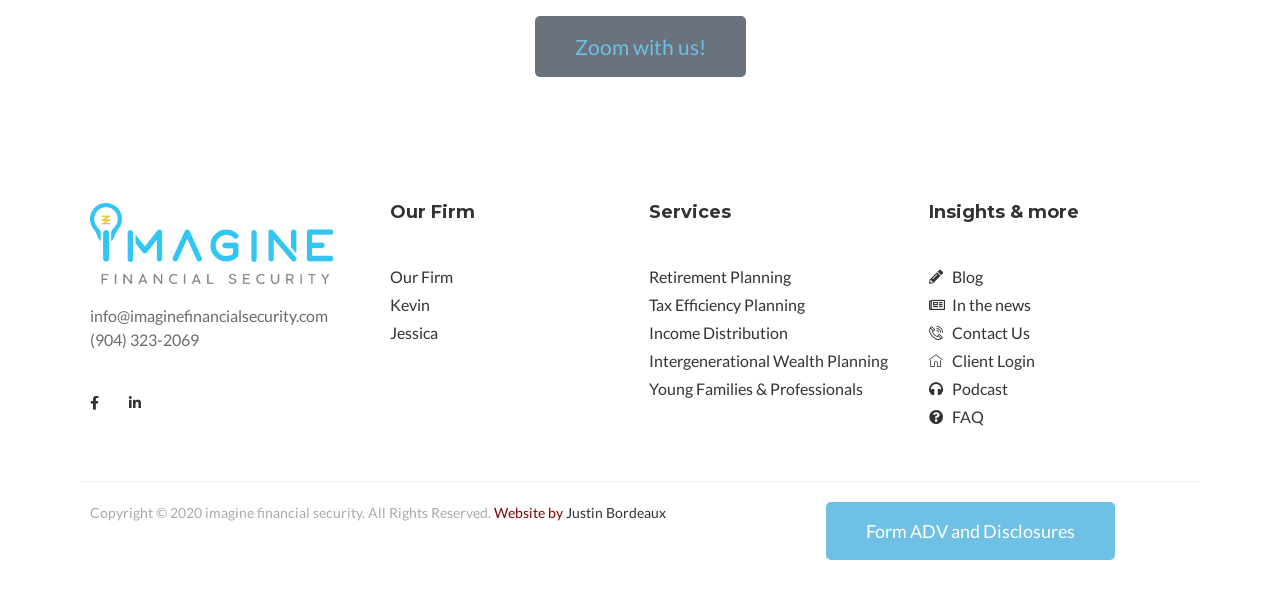Determine the bounding box coordinates for the HTML element described here: "Tax Efficiency Planning".

[0.507, 0.496, 0.711, 0.537]